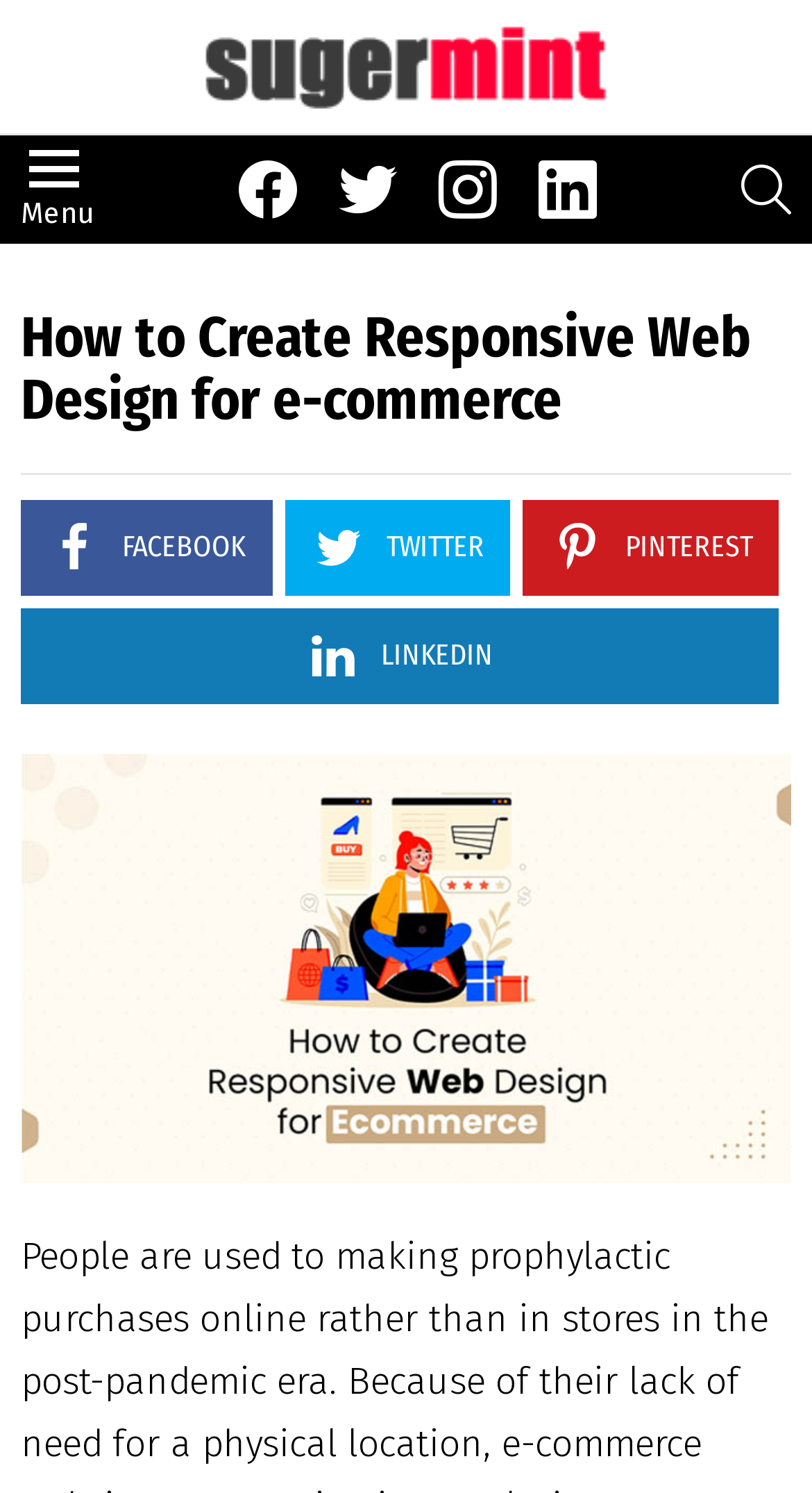How many social media links are there? Based on the image, give a response in one word or a short phrase.

5